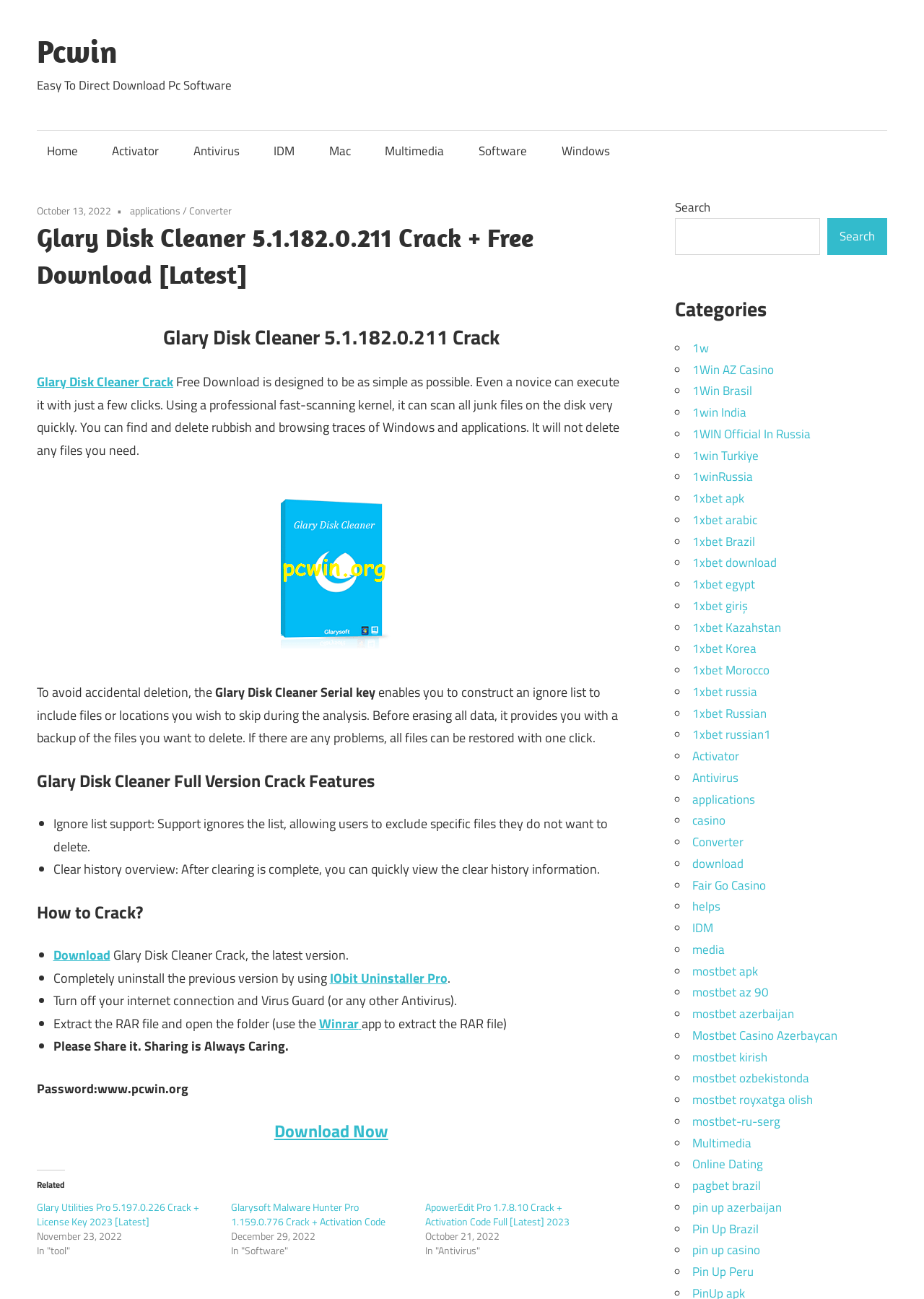Please analyze the image and provide a thorough answer to the question:
What is the purpose of the software?

The software is designed to clean junk files and browsing traces of Windows and applications, as mentioned in the static text 'Free Download is designed to be as simple as possible. Even a novice can execute it with just a few clicks. Using a professional fast-scanning kernel, it can scan all junk files on the disk very quickly.'